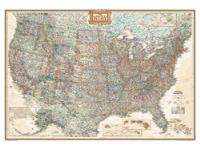What is the aesthetic style of the map?
Please answer the question with as much detail and depth as you can.

The caption explicitly states that the map features a vintage aesthetic, which suggests that the design and visual elements of the map are reminiscent of an earlier era.